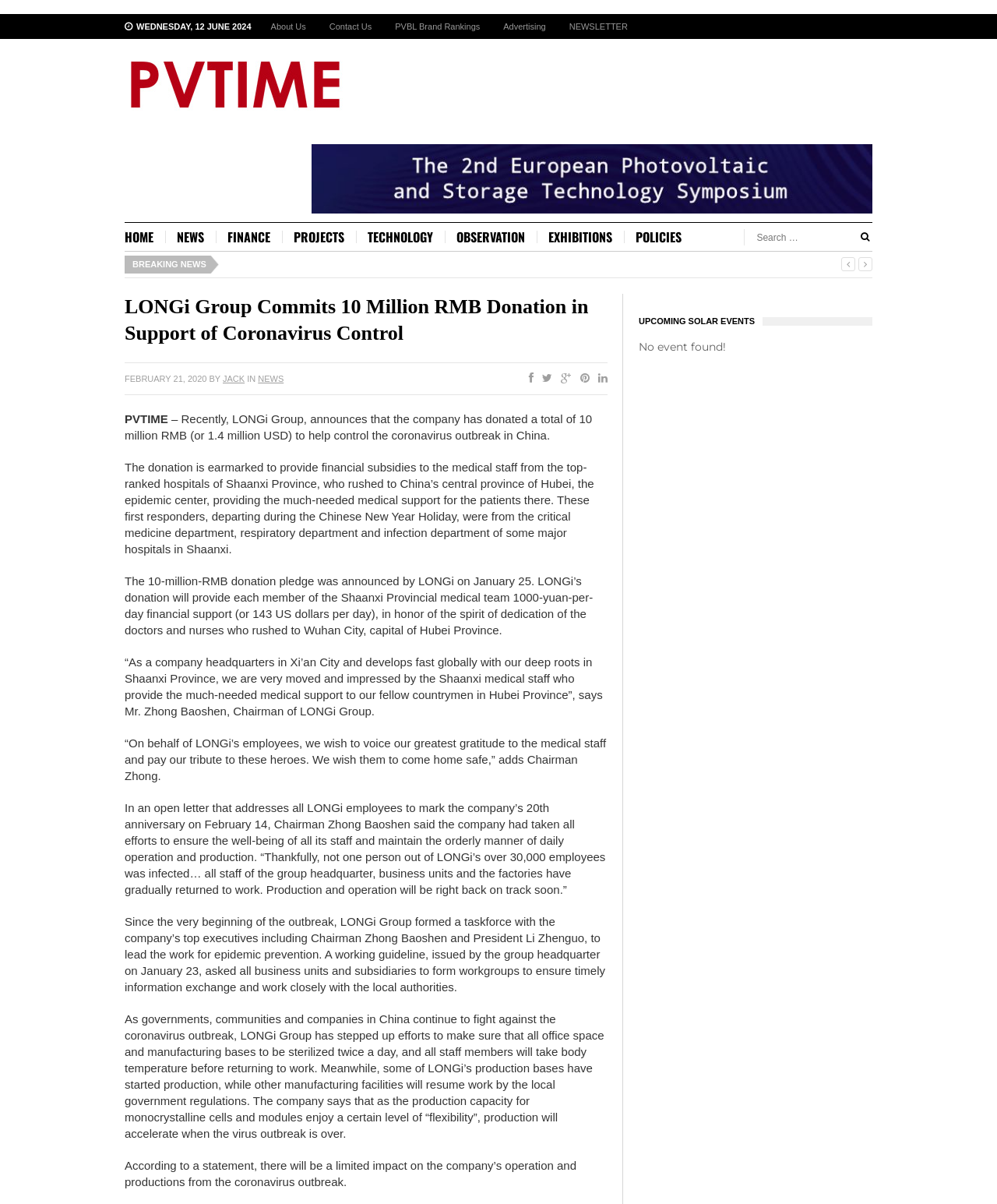Determine the bounding box coordinates of the target area to click to execute the following instruction: "Click on the 'PVTIME' link."

[0.125, 0.086, 0.348, 0.096]